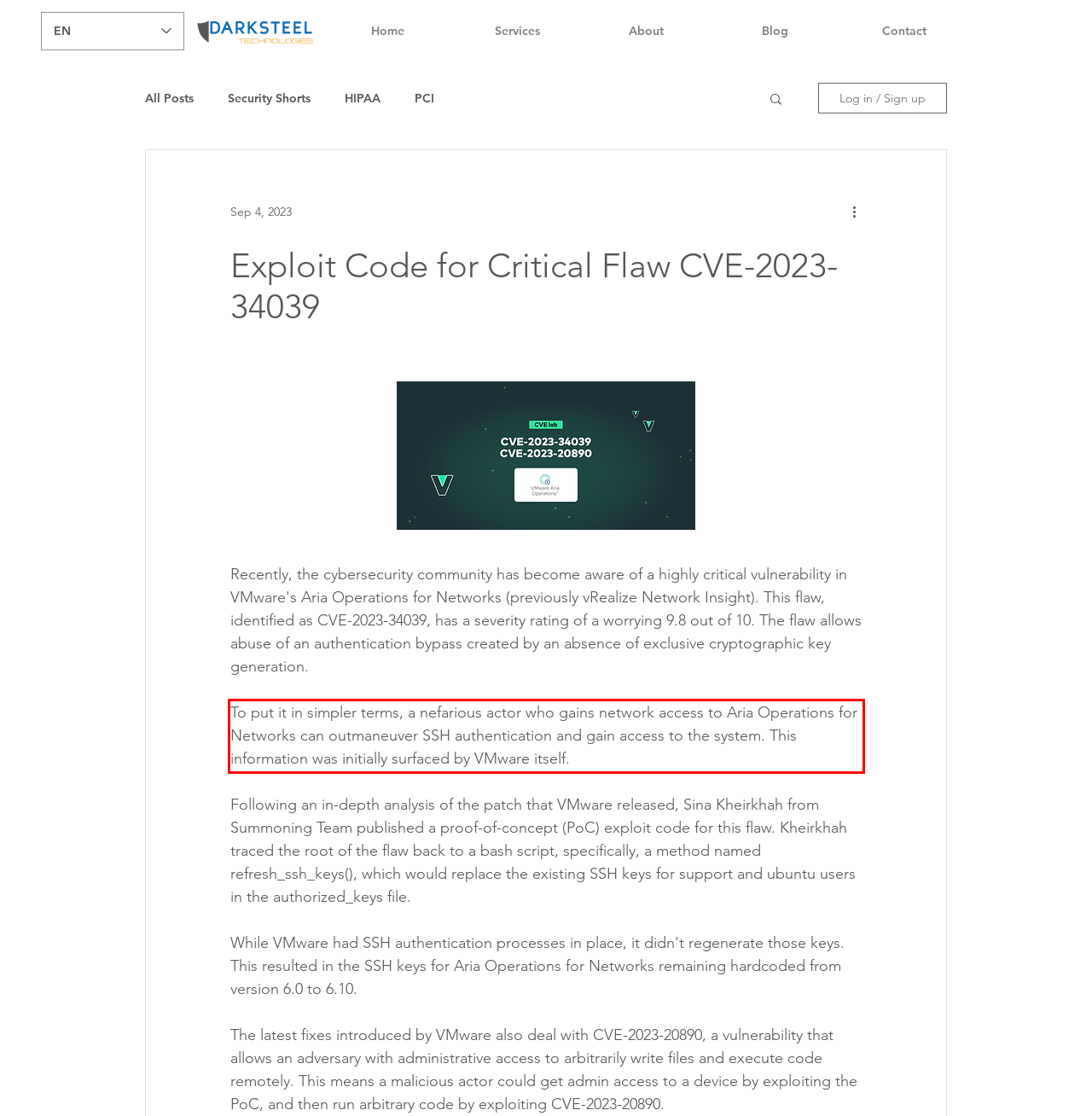Please perform OCR on the text within the red rectangle in the webpage screenshot and return the text content.

To put it in simpler terms, a nefarious actor who gains network access to Aria Operations for Networks can outmaneuver SSH authentication and gain access to the system. This information was initially surfaced by VMware itself.